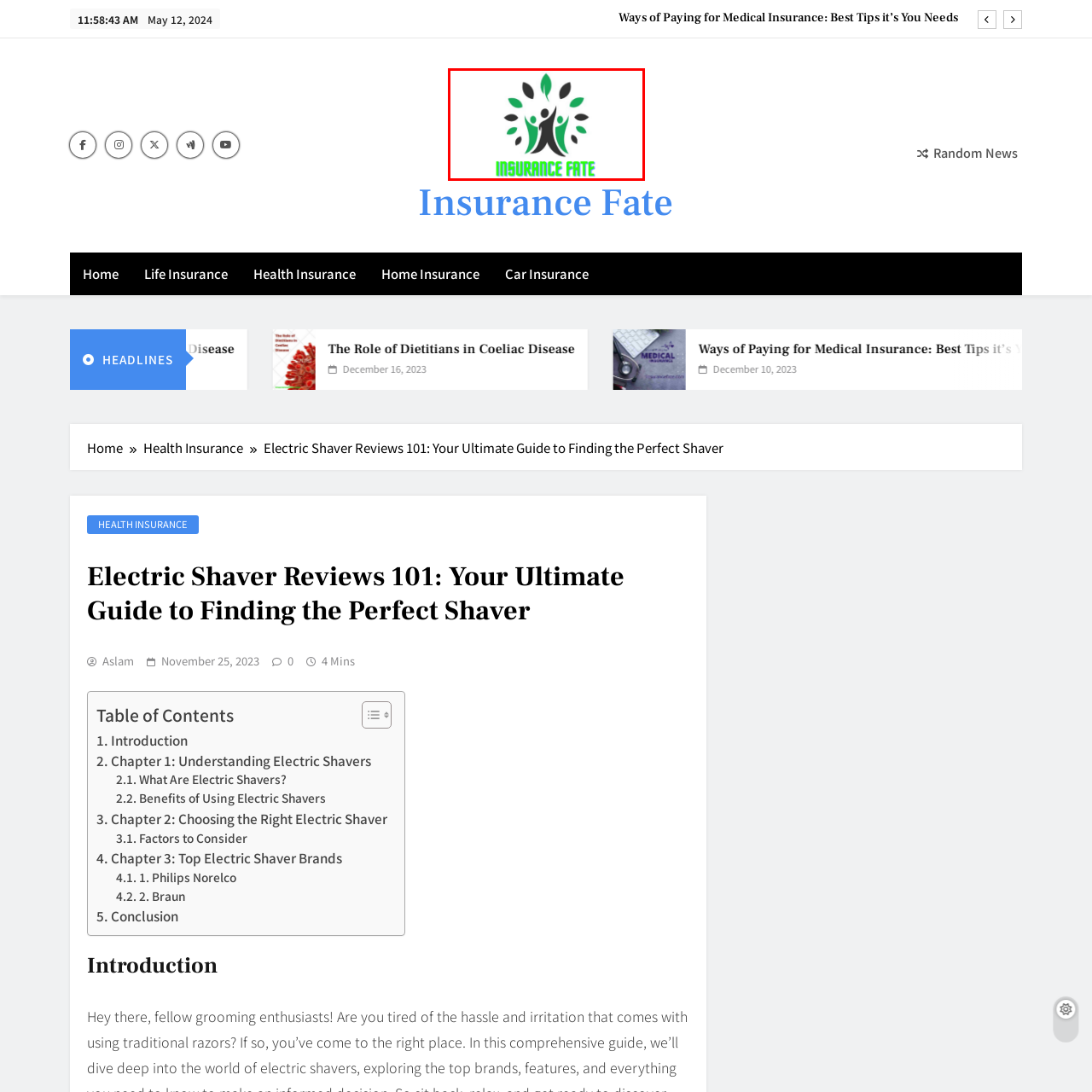What do the stylized figures in the logo represent?
Look at the image section surrounded by the red bounding box and provide a concise answer in one word or phrase.

Engagement and vitality